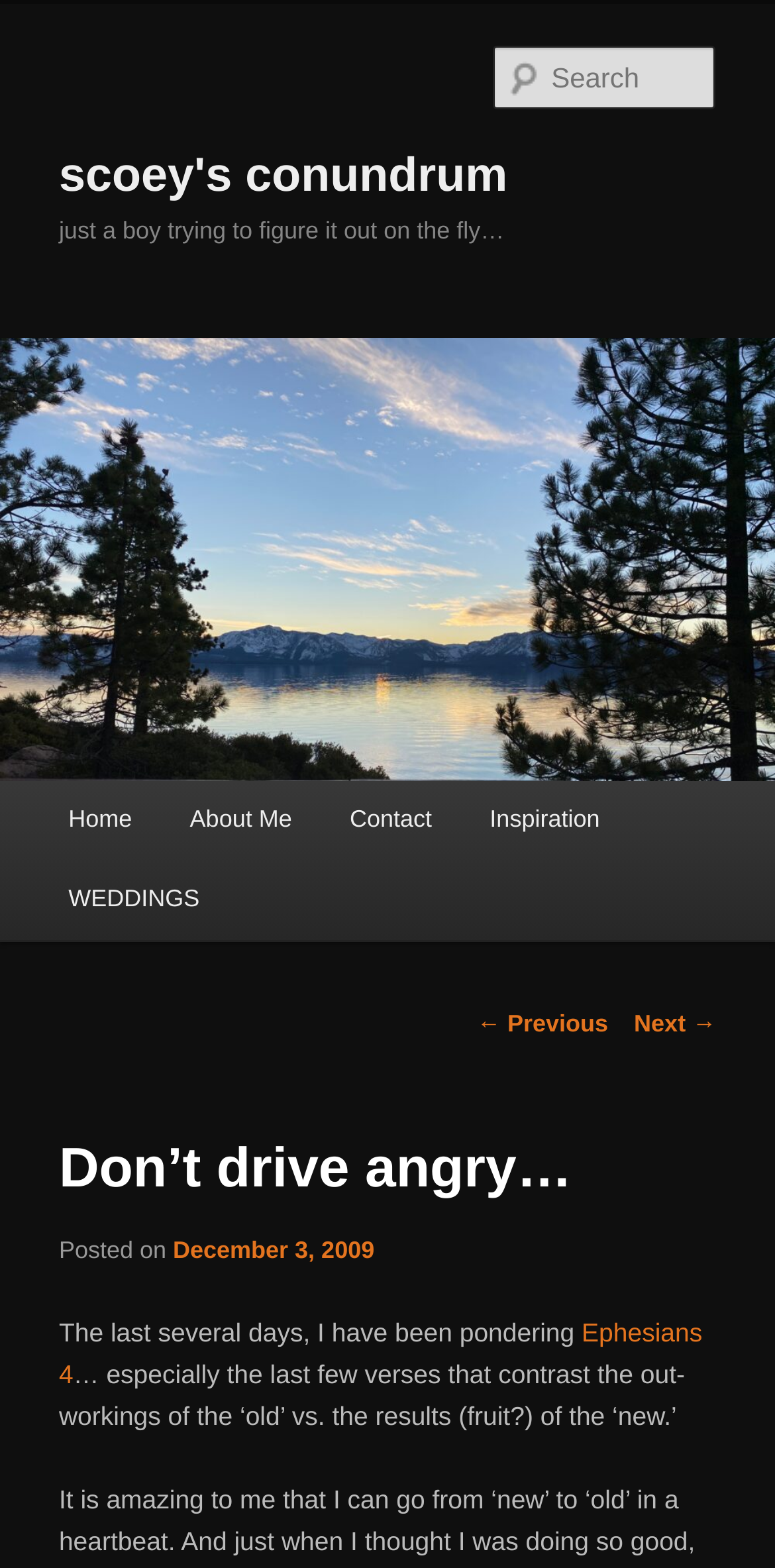Please answer the following question using a single word or phrase: 
What is the name of the blog?

scoey's conundrum